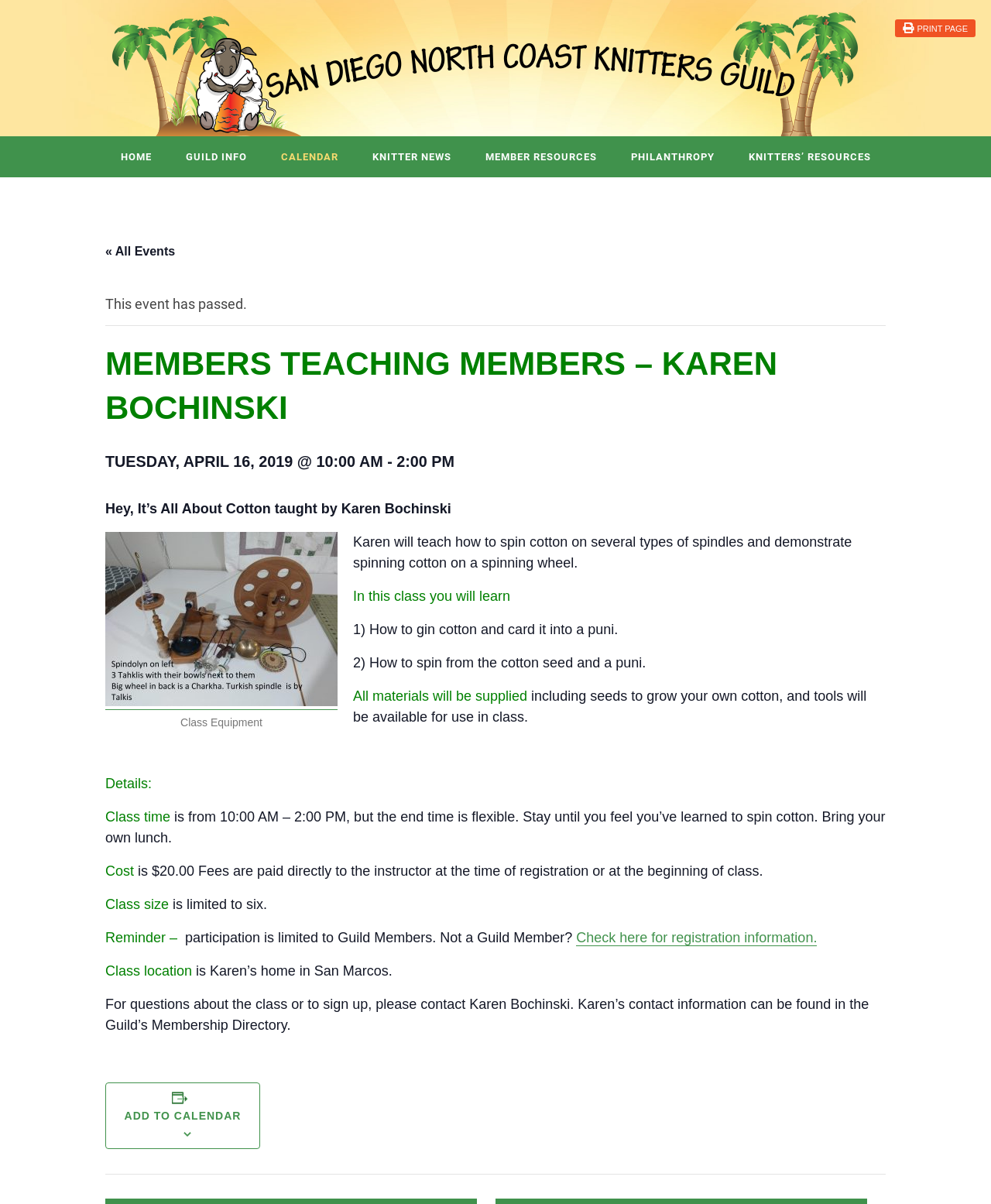Where is the class located?
Provide a one-word or short-phrase answer based on the image.

Karen's home in San Marcos